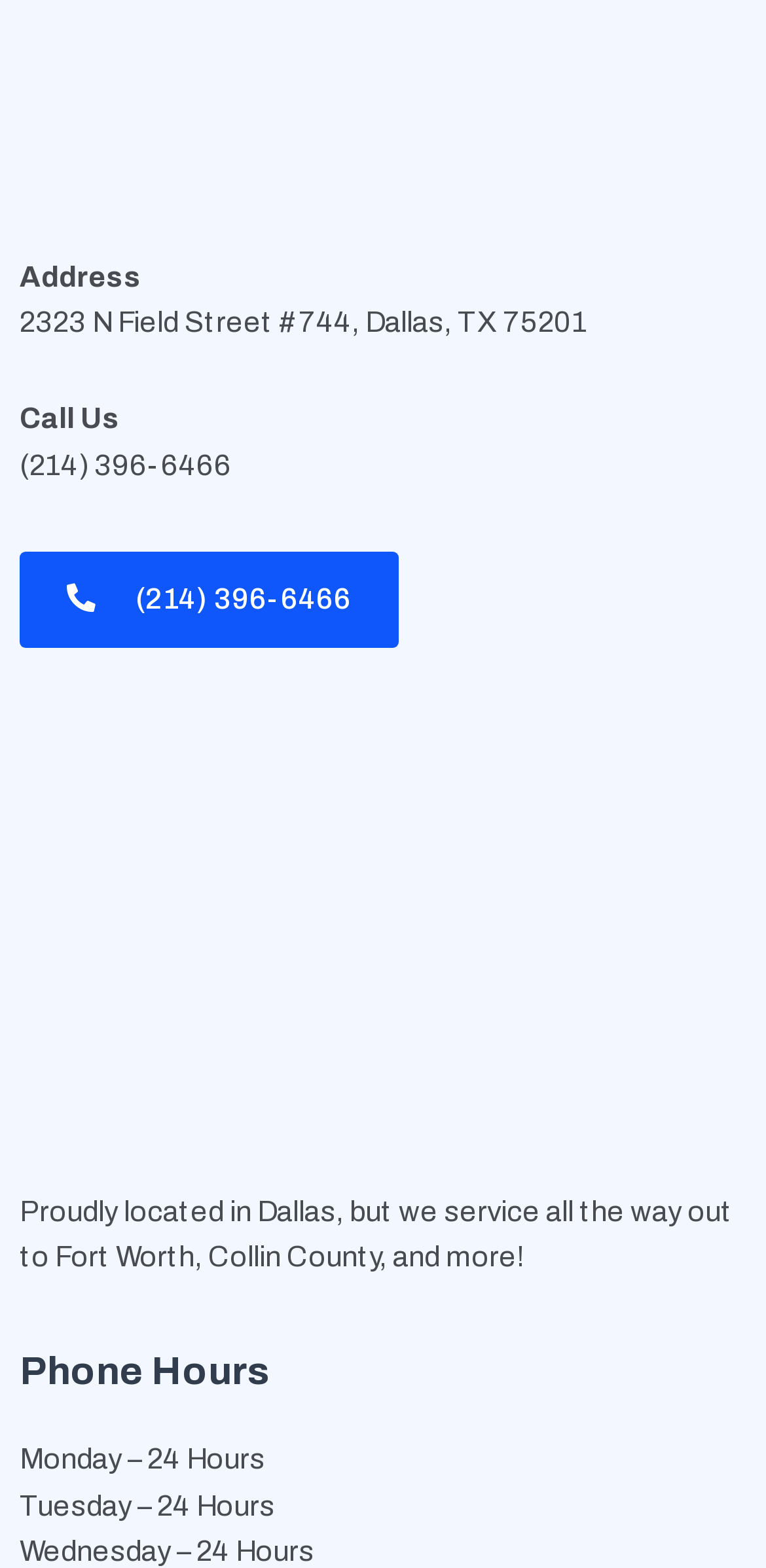Based on the image, please respond to the question with as much detail as possible:
What is the company's service area?

The company's service area is mentioned in the figcaption below the Google Maps image, which states that the company is 'Proudly located in Dallas, but we service all the way out to Fort Worth, Collin County, and more!'. This suggests that the company's service area extends beyond Dallas to include surrounding cities and counties.